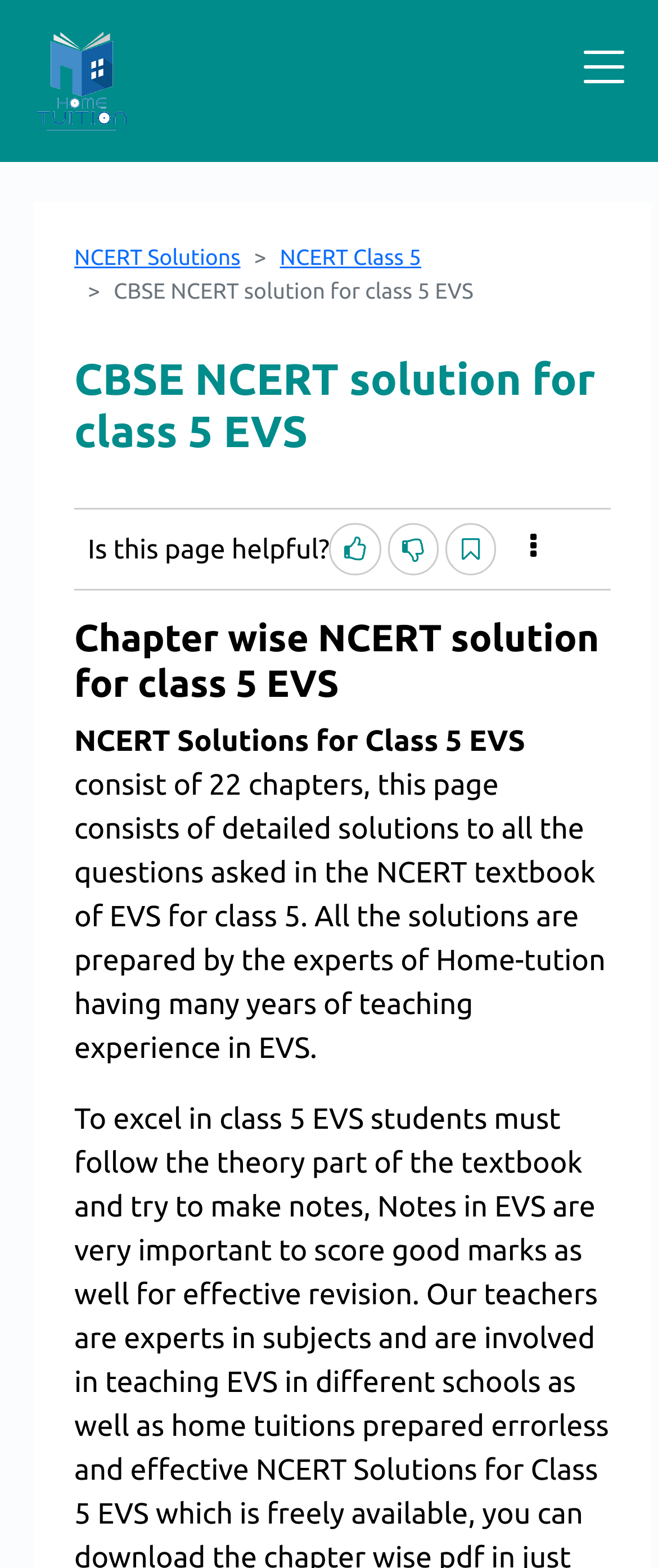Identify the headline of the webpage and generate its text content.

CBSE NCERT solution for class 5 EVS